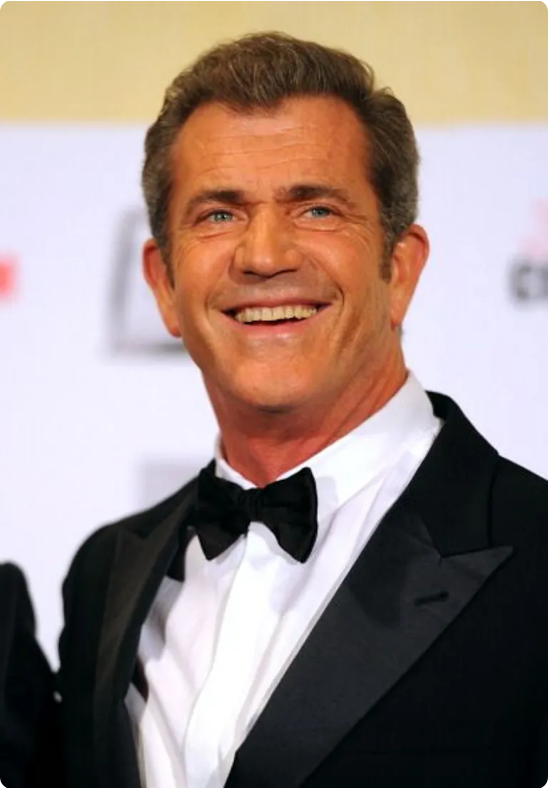Where was the event held?
Give a one-word or short phrase answer based on the image.

Beverly Hills, California